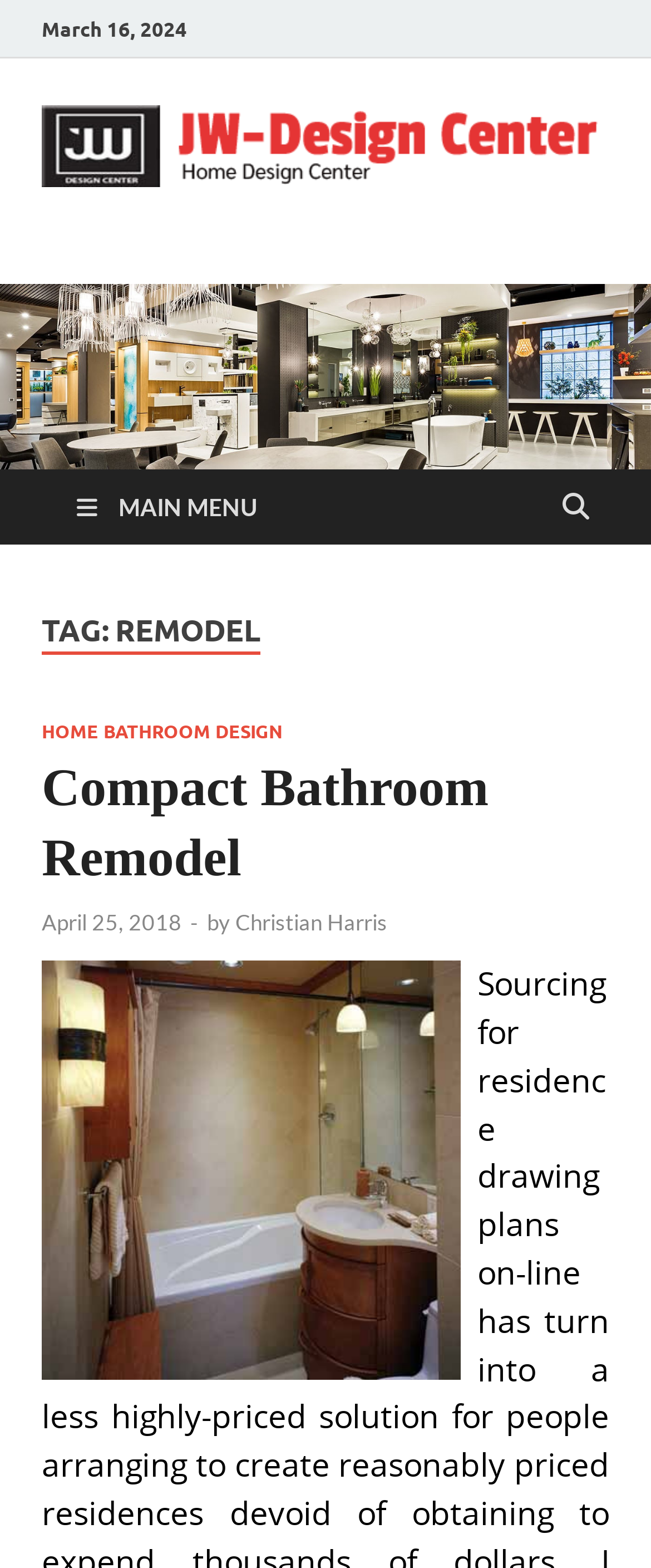Identify the bounding box for the given UI element using the description provided. Coordinates should be in the format (top-left x, top-left y, bottom-right x, bottom-right y) and must be between 0 and 1. Here is the description: April 25, 2018July 10, 2017

[0.064, 0.579, 0.279, 0.596]